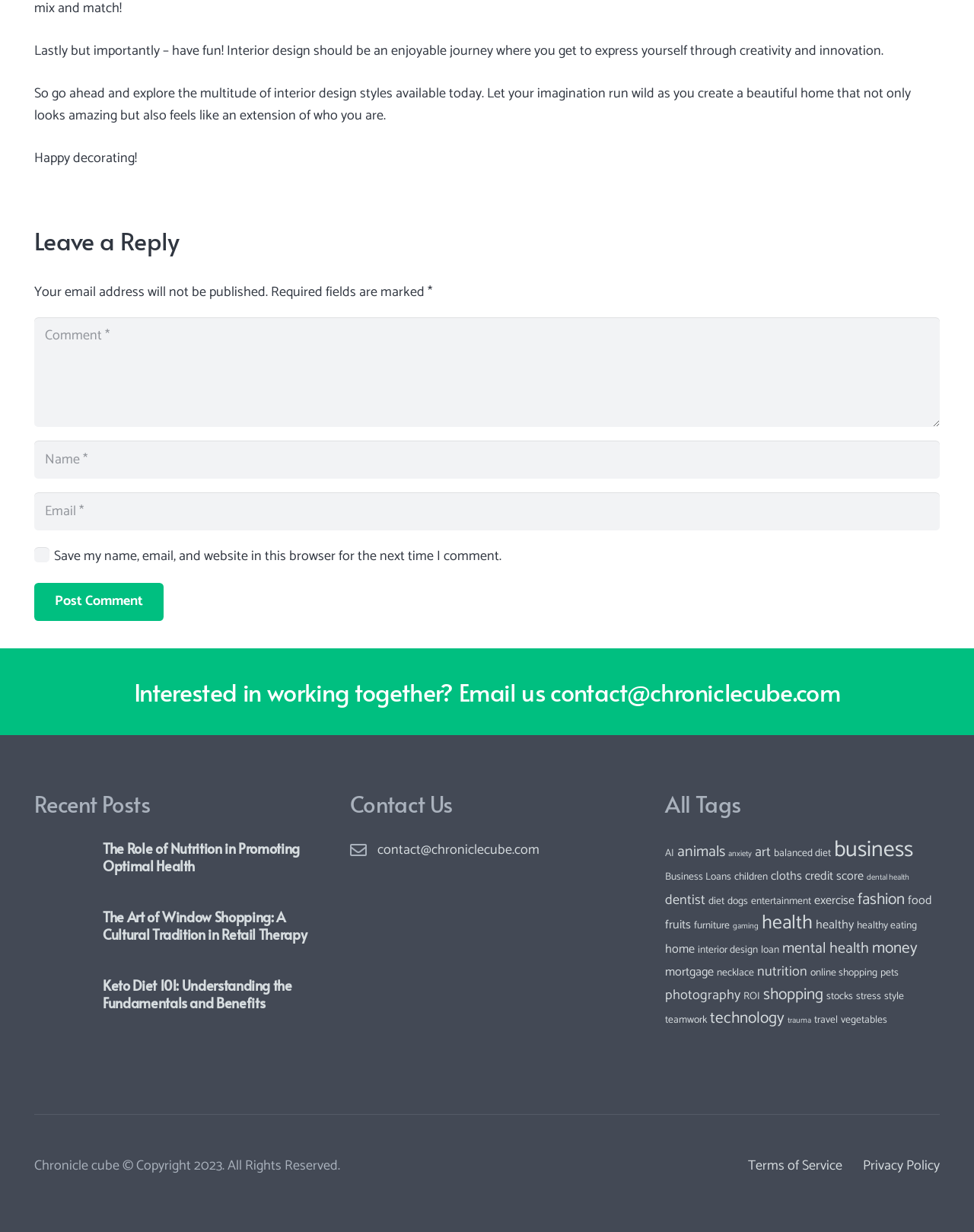Provide the bounding box for the UI element matching this description: "Business Loans".

[0.683, 0.705, 0.751, 0.718]